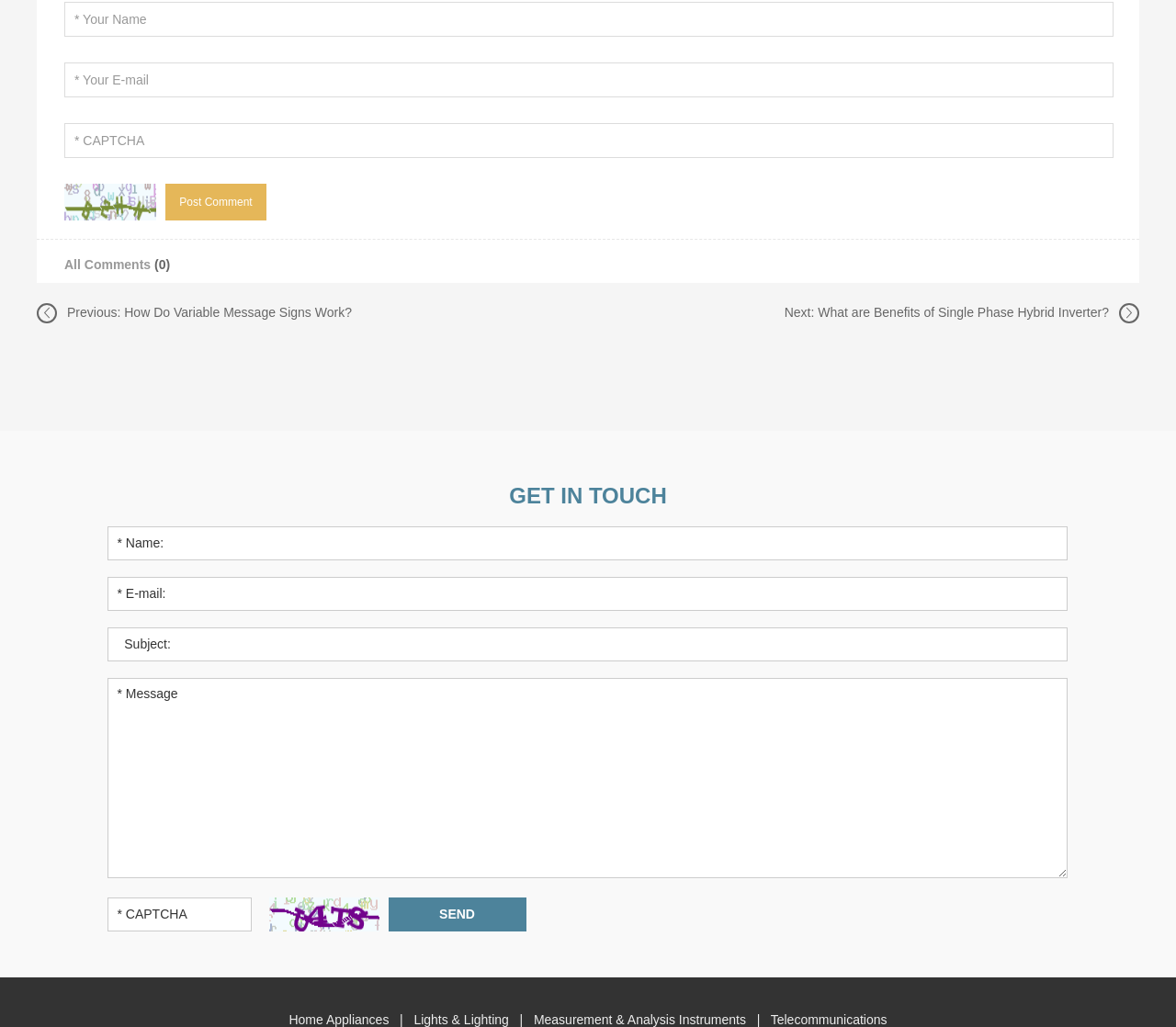What is the purpose of the image next to the 'Post Comment' button?
From the image, provide a succinct answer in one word or a short phrase.

CAPTCHA